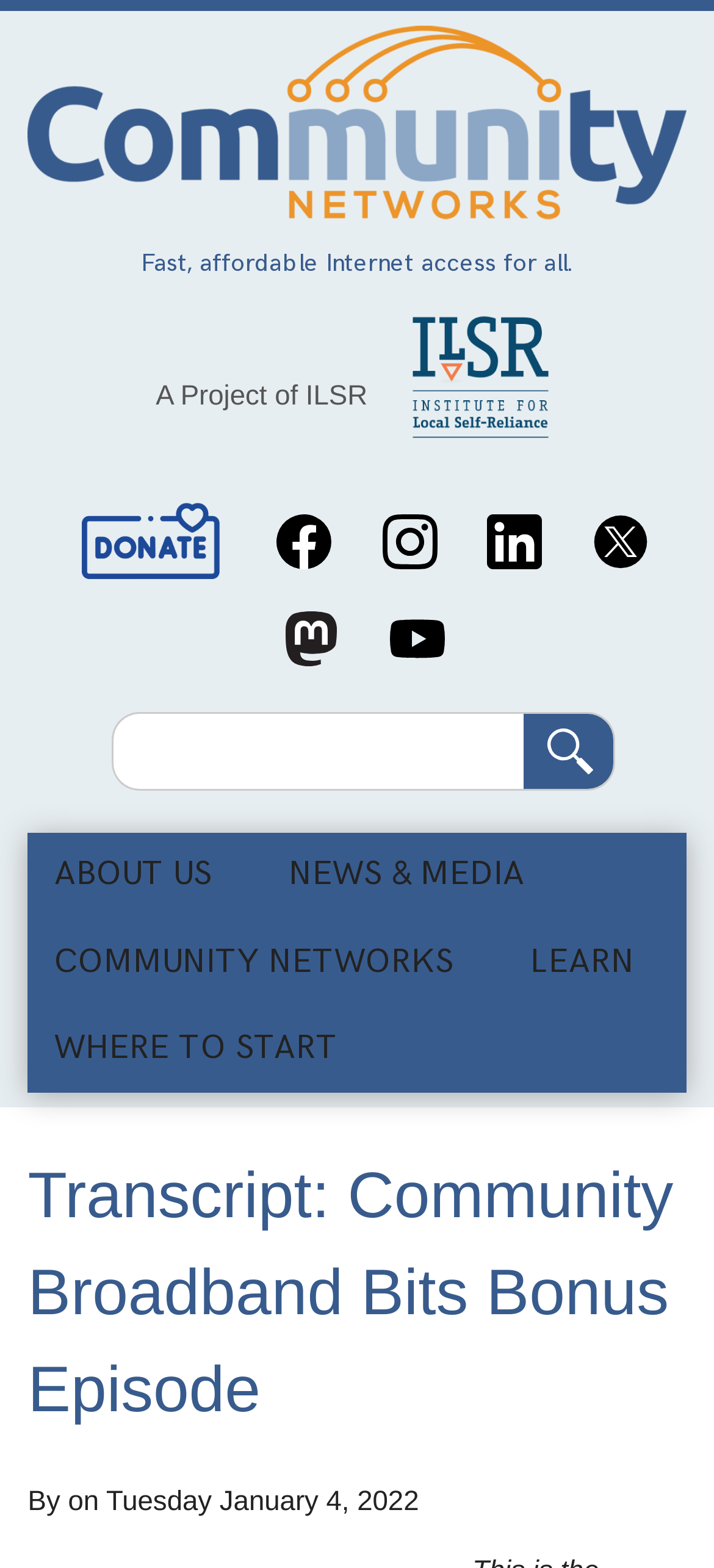Please locate the bounding box coordinates of the element that needs to be clicked to achieve the following instruction: "Check the transcript date". The coordinates should be four float numbers between 0 and 1, i.e., [left, top, right, bottom].

[0.149, 0.948, 0.587, 0.968]